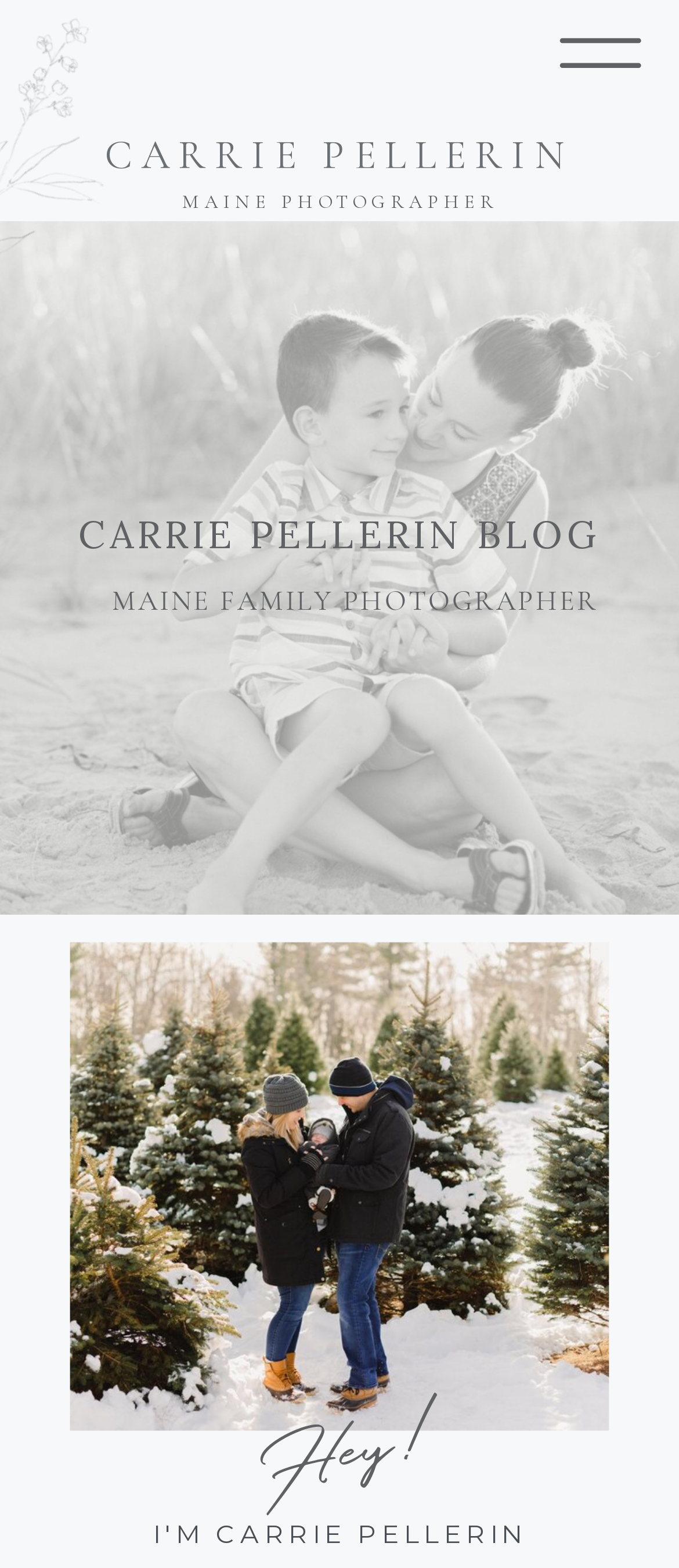What is the name of the blogger?
Respond with a short answer, either a single word or a phrase, based on the image.

Carrie Pellerin